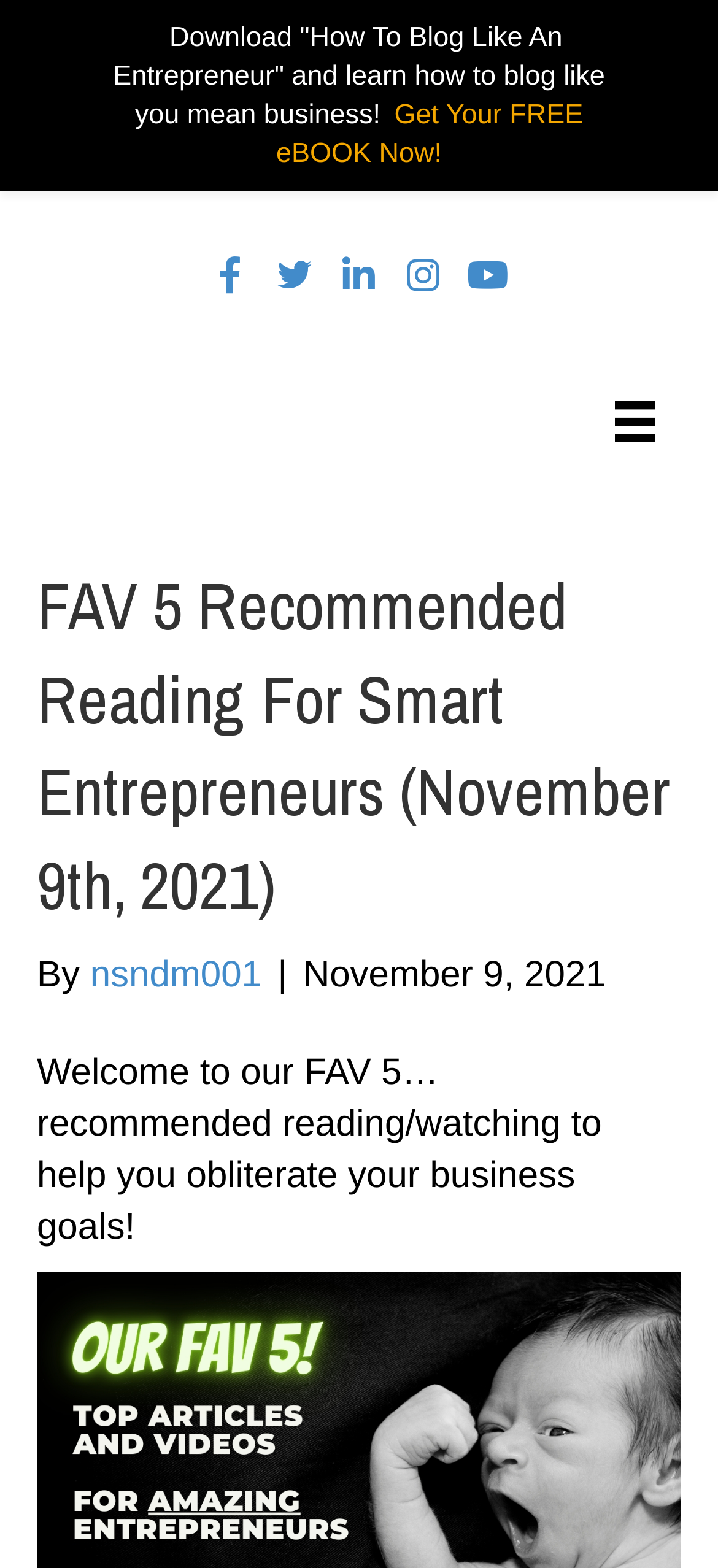Write a detailed summary of the webpage.

The webpage is titled "FAV 5 Recommended Reading For Smart Entrepreneurs" and has a date of November 9th, 2021. At the top, there are five social media buttons, namely Facebook, LinkedIn, Instagram, YouTube, and another button with an icon, aligned horizontally. To the right of these buttons, there is a "Menu" button.

Below the social media buttons, there is a large header section that spans the width of the page. It contains the title of the webpage, "FAV 5 Recommended Reading For Smart Entrepreneurs", followed by the author's name, "nsndm001", and the date. 

Underneath the header section, there is a paragraph of text that welcomes users to the FAV 5 recommended reading and watching list, which aims to help them achieve their business goals.

At the very top of the page, above the social media buttons, there is a promotional text that encourages users to download an eBook titled "How To Blog Like An Entrepreneur". Next to this text, there is a call-to-action link to get the free eBook.

There is also an image on the page, but it does not have a descriptive text.